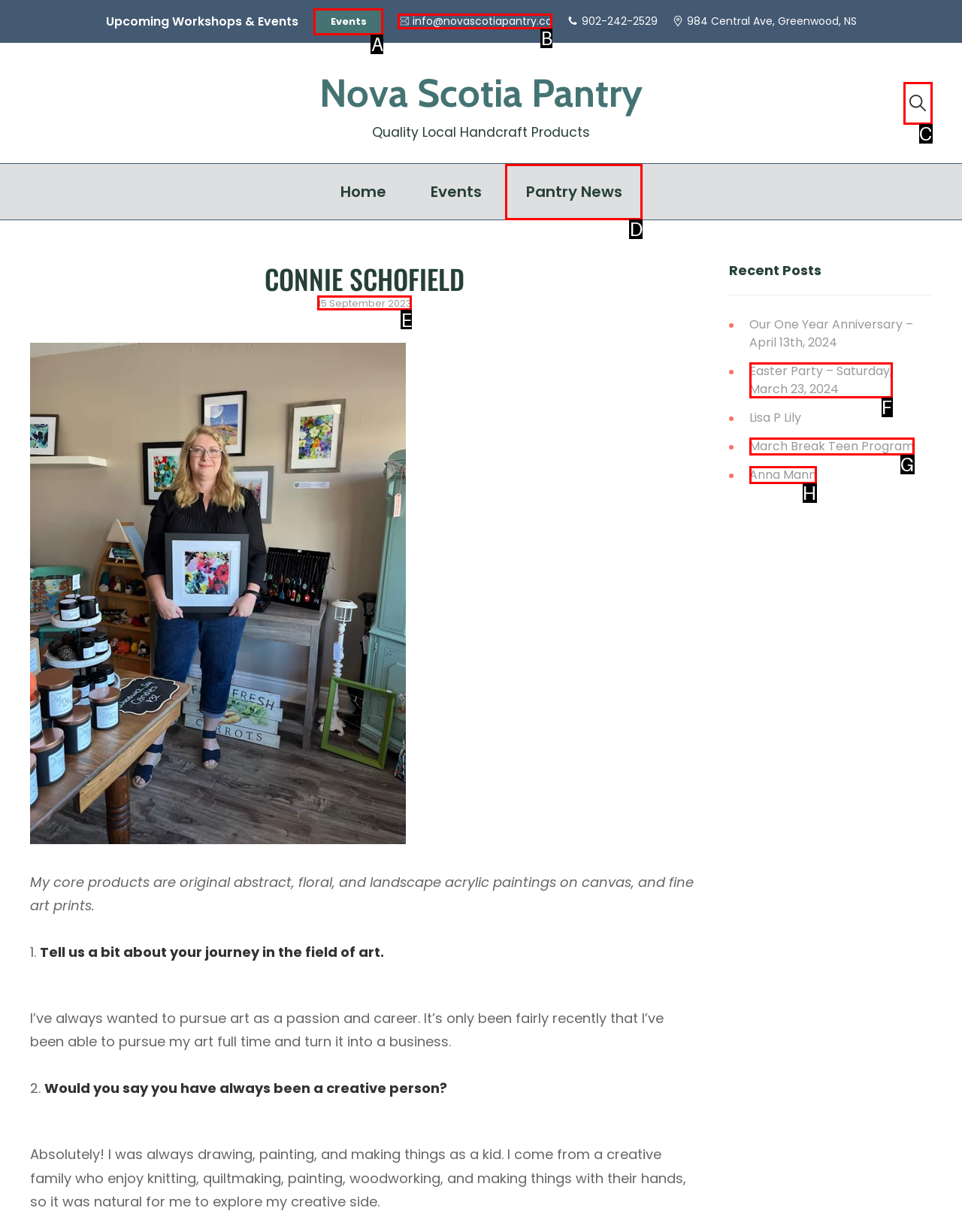Examine the description: Events and indicate the best matching option by providing its letter directly from the choices.

A